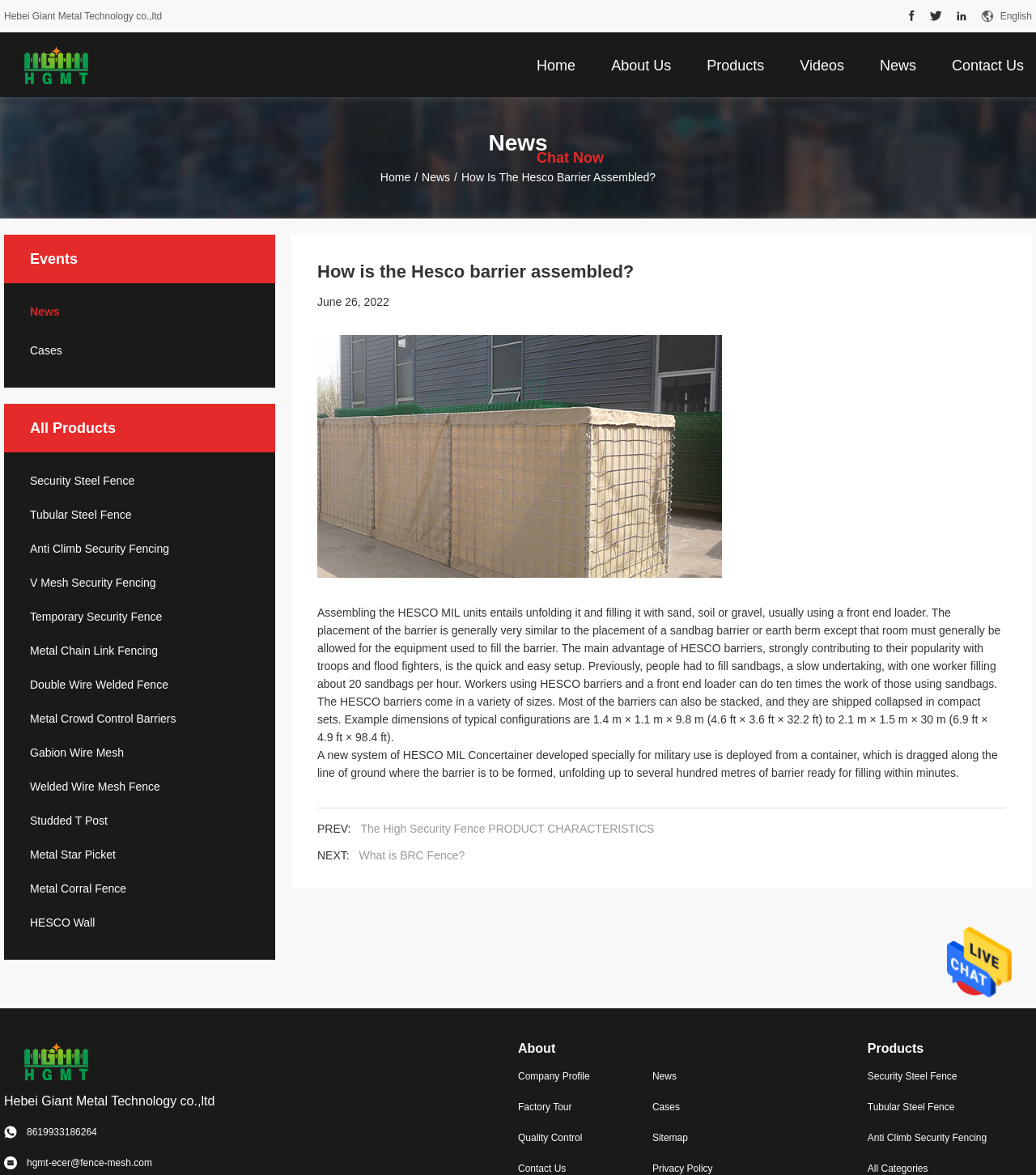Please specify the bounding box coordinates for the clickable region that will help you carry out the instruction: "Check out 'Kababalaghan: Pagkagat ng Dilim' Halloween special".

None